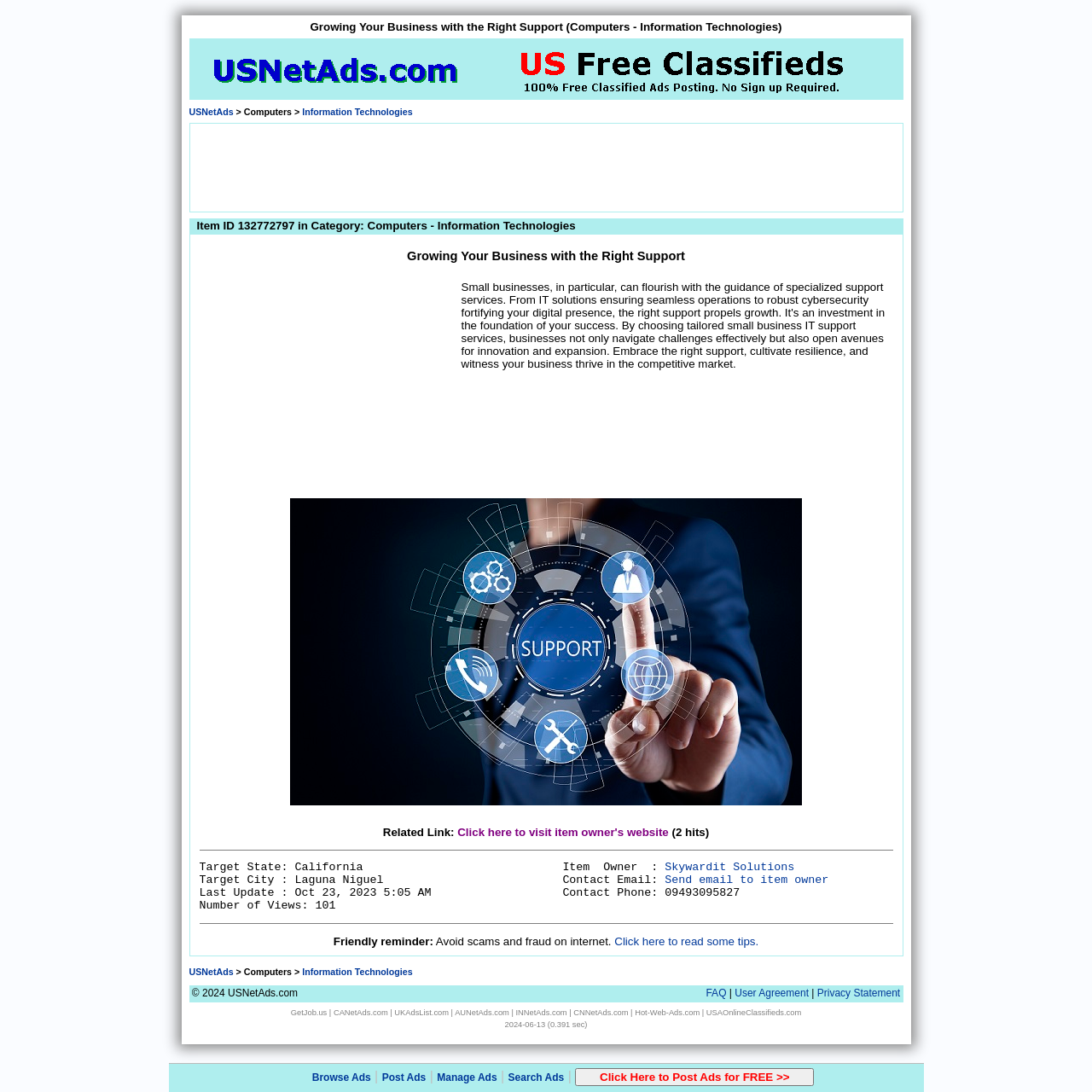Generate a comprehensive caption for the webpage you are viewing.

This webpage is about growing a business with the right support, specifically in the computers and information technologies sector. At the top, there is a heading with the title "Growing Your Business with the Right Support (Computers - Information Technologies)" and a link to "USNetAds" on the left side. Below this, there is a brief description of the importance of specialized support services for small businesses, including IT solutions and cybersecurity, to propel growth and innovation.

On the left side, there is a table with several rows, each containing information about the item being advertised. The first row has a heading with the item ID and category, followed by a row with a brief description of the item. The next row has an advertisement, and the following rows contain related links, including a link to visit the item owner's website.

On the right side, there are several links to other websites, including "GetJob.us", "CANetAds.com", and "USAOnlineClassifieds.com", among others. At the bottom, there are links to browse, post, manage, and search ads, as well as a button to post ads for free.

Throughout the page, there are several advertisements and separators, dividing the content into sections. The overall layout is organized, with clear headings and concise text, making it easy to navigate and find relevant information.